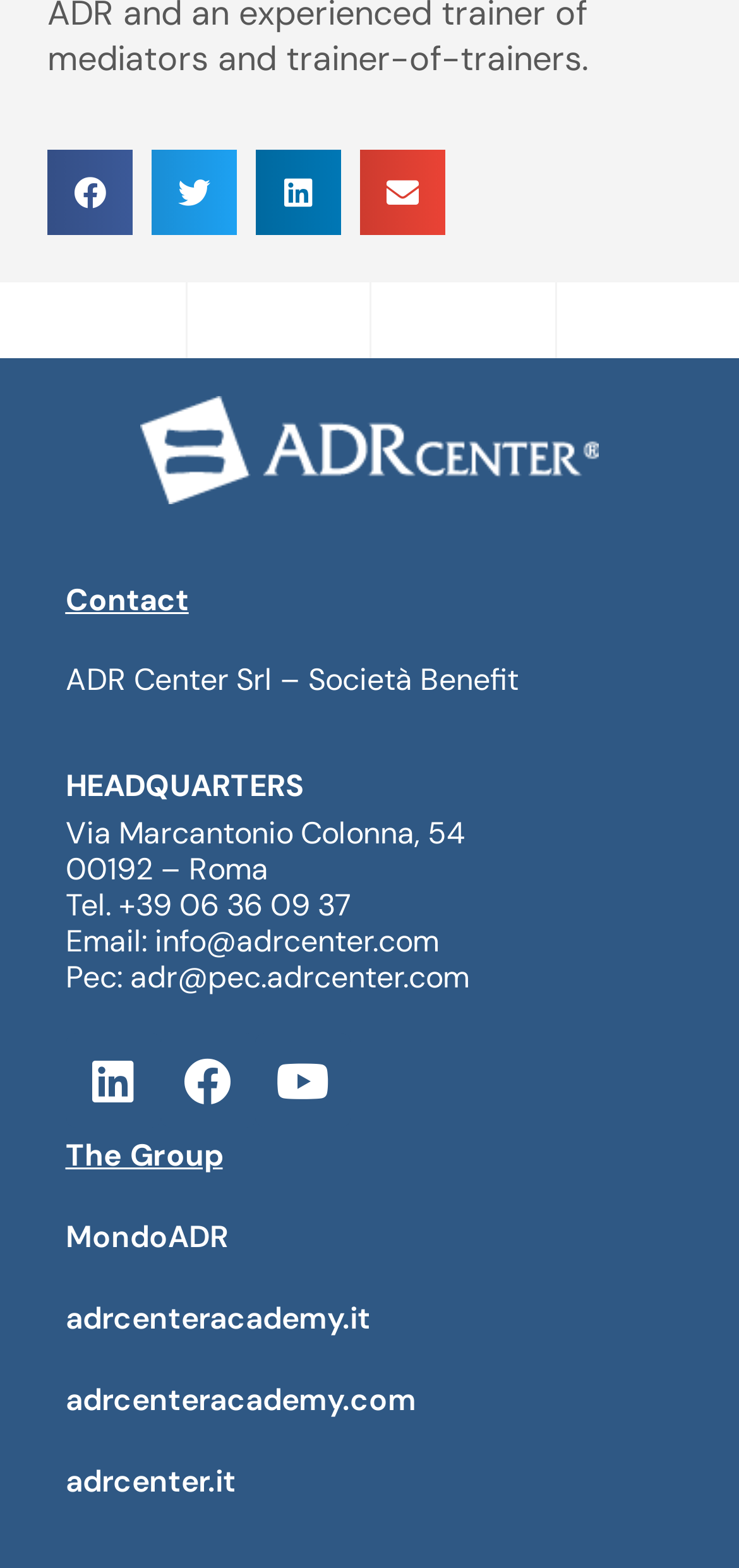What is the address of the headquarters?
Based on the screenshot, provide your answer in one word or phrase.

Via Marcantonio Colonna, 54